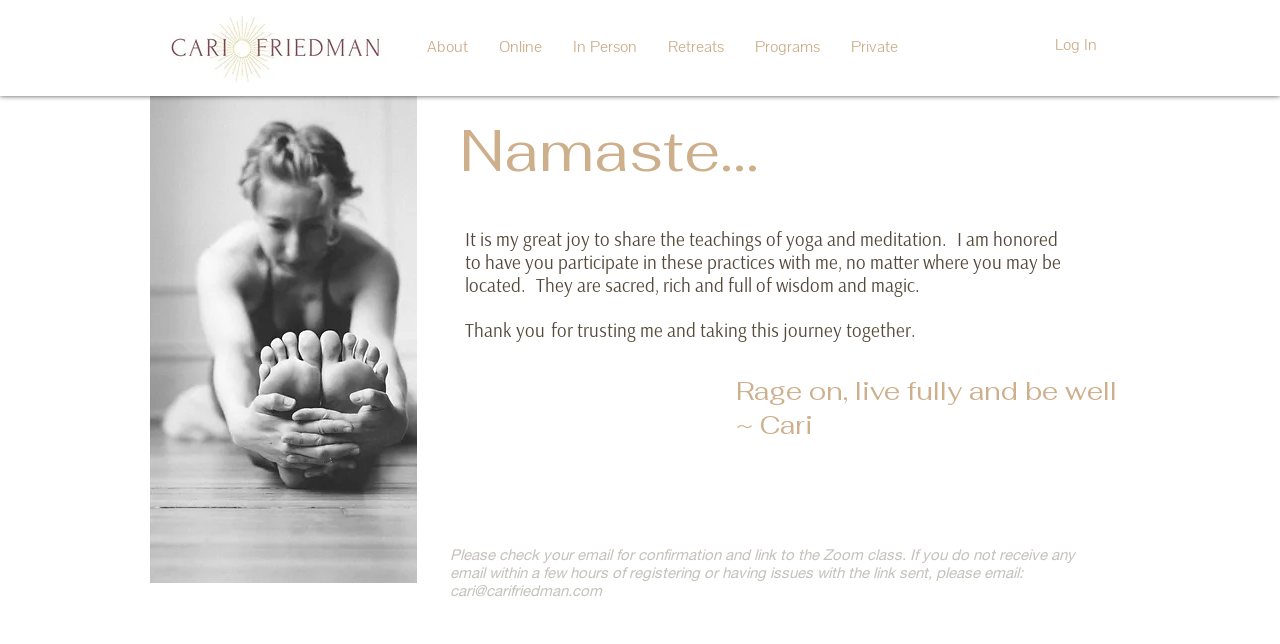Determine the bounding box coordinates of the element's region needed to click to follow the instruction: "Navigate to About page". Provide these coordinates as four float numbers between 0 and 1, formatted as [left, top, right, bottom].

[0.321, 0.028, 0.377, 0.12]